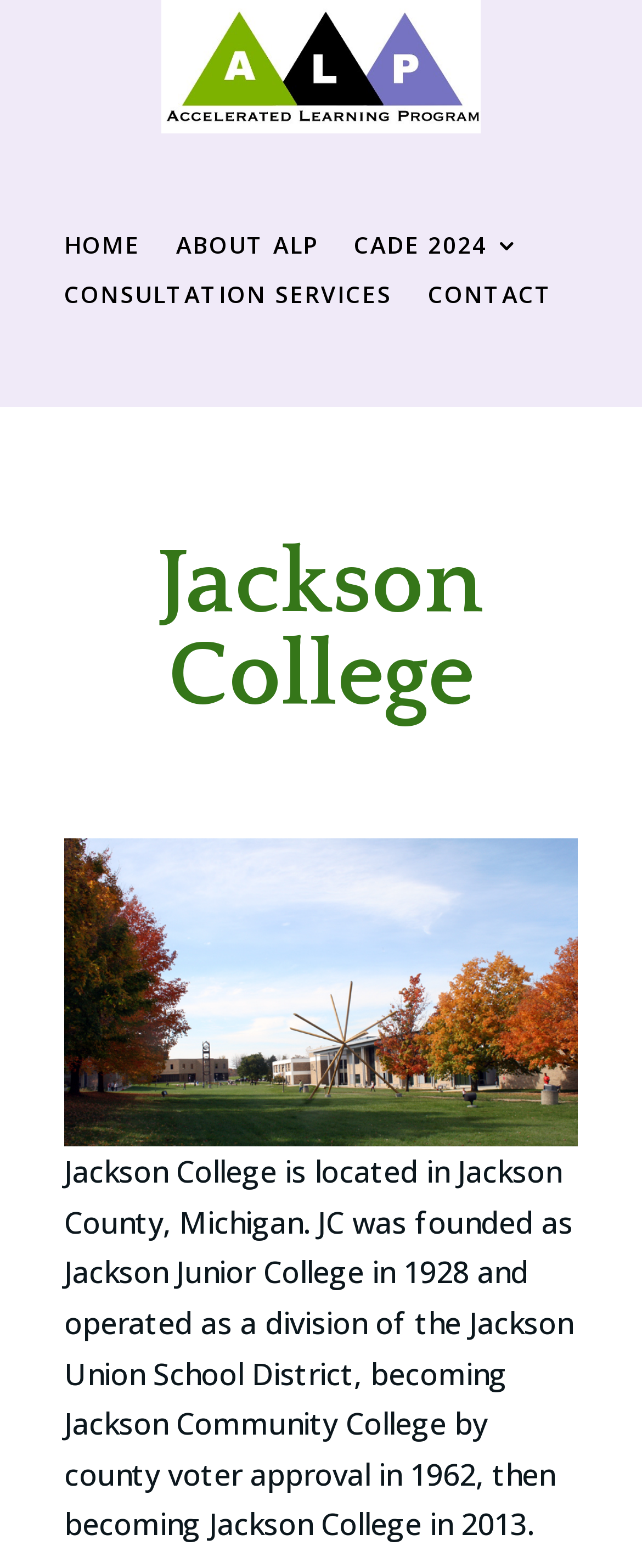Detail the webpage's structure and highlights in your description.

The webpage is about Jackson College, specifically its Accelerated Learning Program (ALP). At the top, there is a logo image and a link on the right side. Below the logo, there is a navigation menu with five links: "HOME", "ABOUT ALP", "CADE 2024 3", "CONSULTATION SERVICES", and "CONTACT", arranged from left to right.

Further down, there is a large heading that reads "Jackson College". Below the heading, there is a prominent image of the Jackson College campus during the fall season, taking up most of the width. 

Underneath the image, there is a paragraph of text that provides information about Jackson College, including its location, founding year, and name changes over the years.